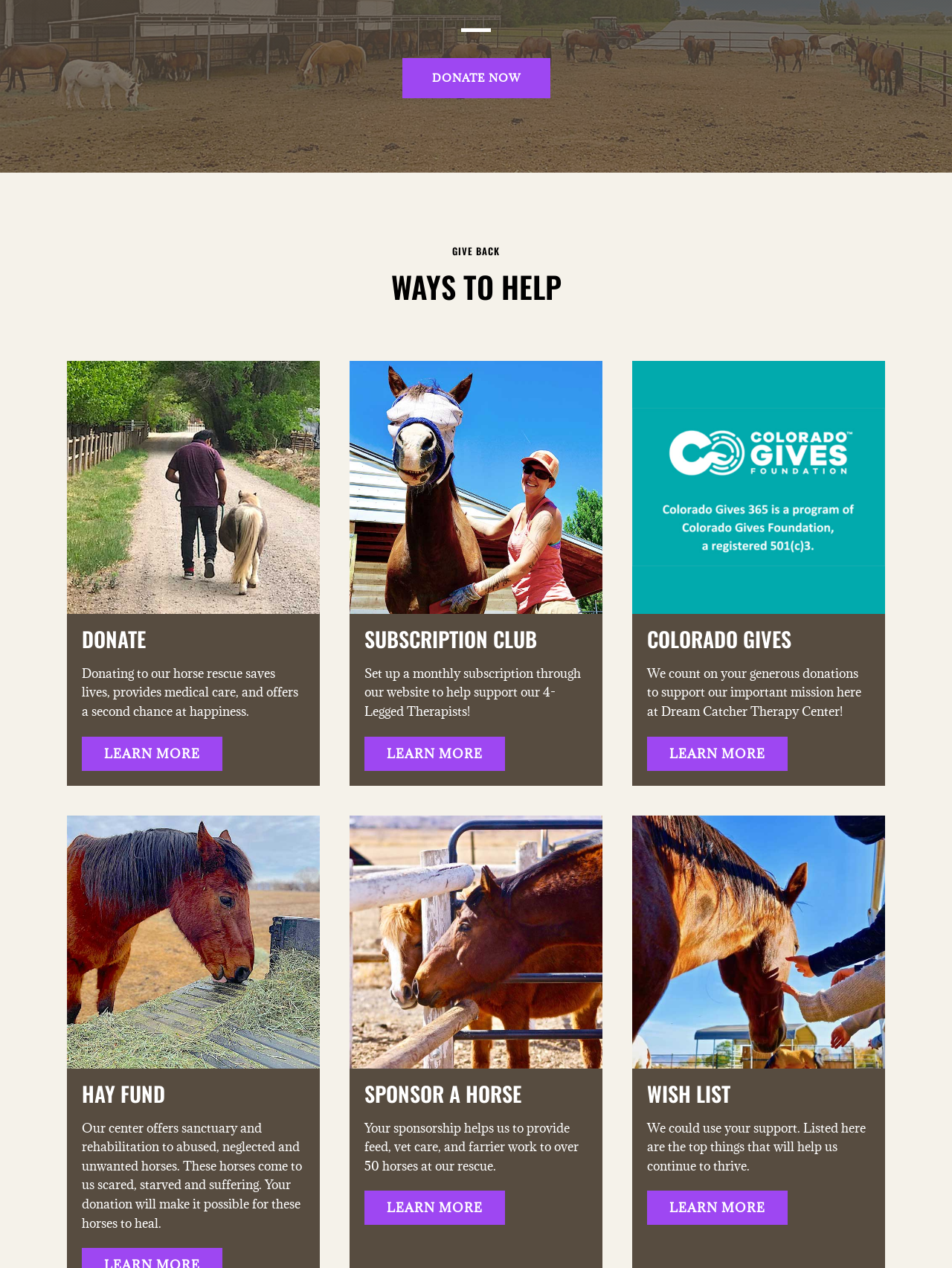Point out the bounding box coordinates of the section to click in order to follow this instruction: "View the judgment without highlighting".

None